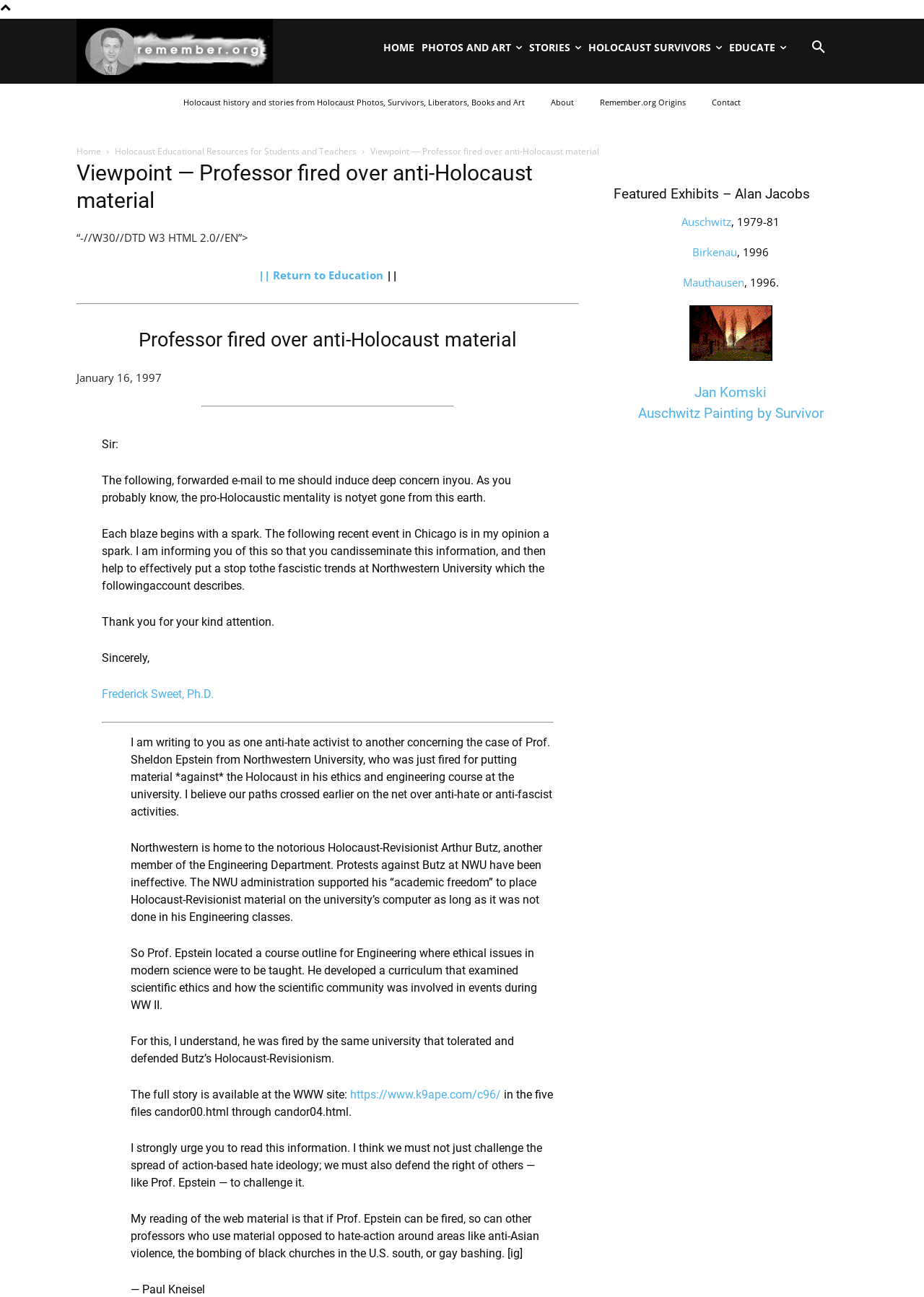Give a short answer using one word or phrase for the question:
Who is the author of the email?

Frederick Sweet, Ph.D.